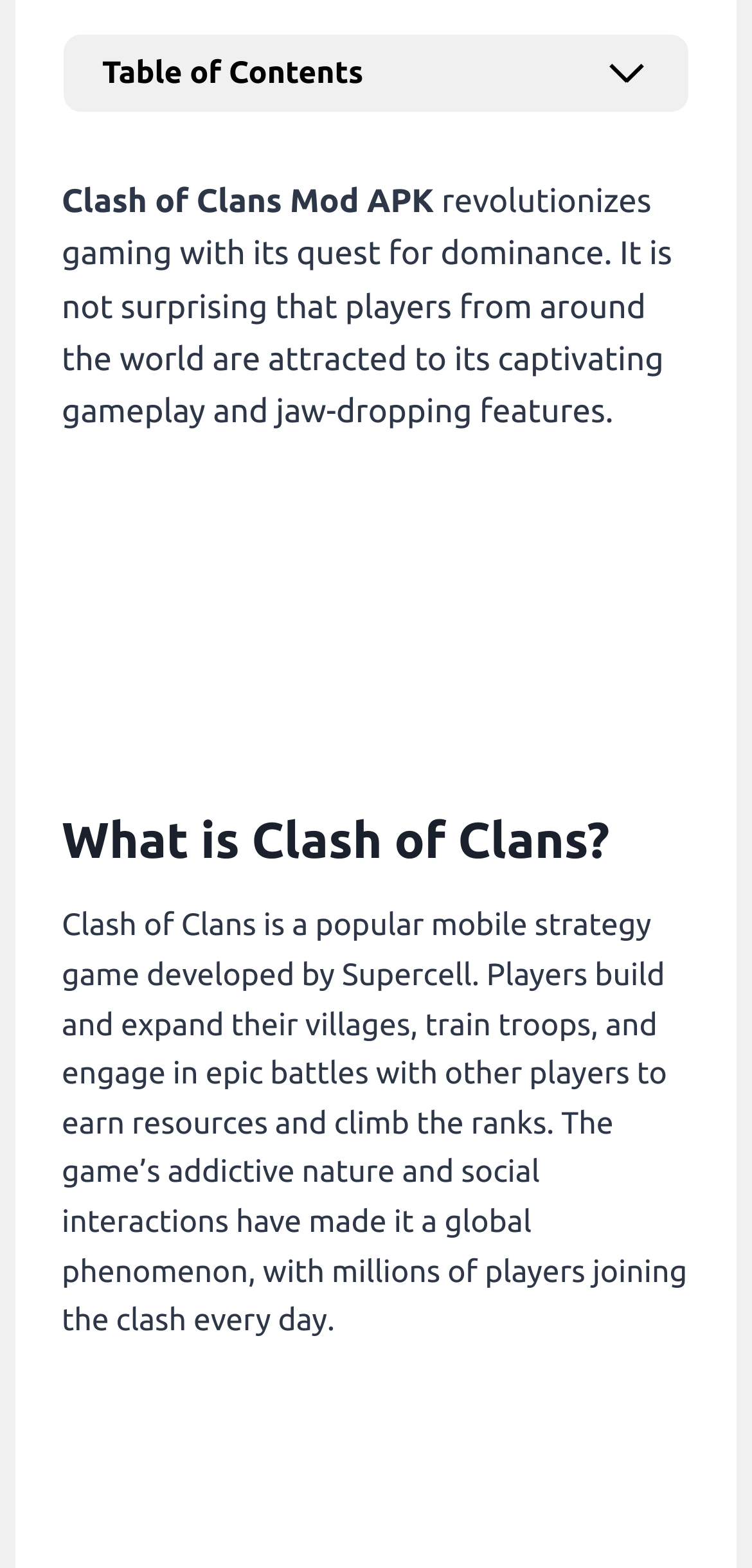Identify the bounding box coordinates for the element that needs to be clicked to fulfill this instruction: "Learn about Clash of Clans Mod APK Features". Provide the coordinates in the format of four float numbers between 0 and 1: [left, top, right, bottom].

[0.123, 0.103, 0.773, 0.127]